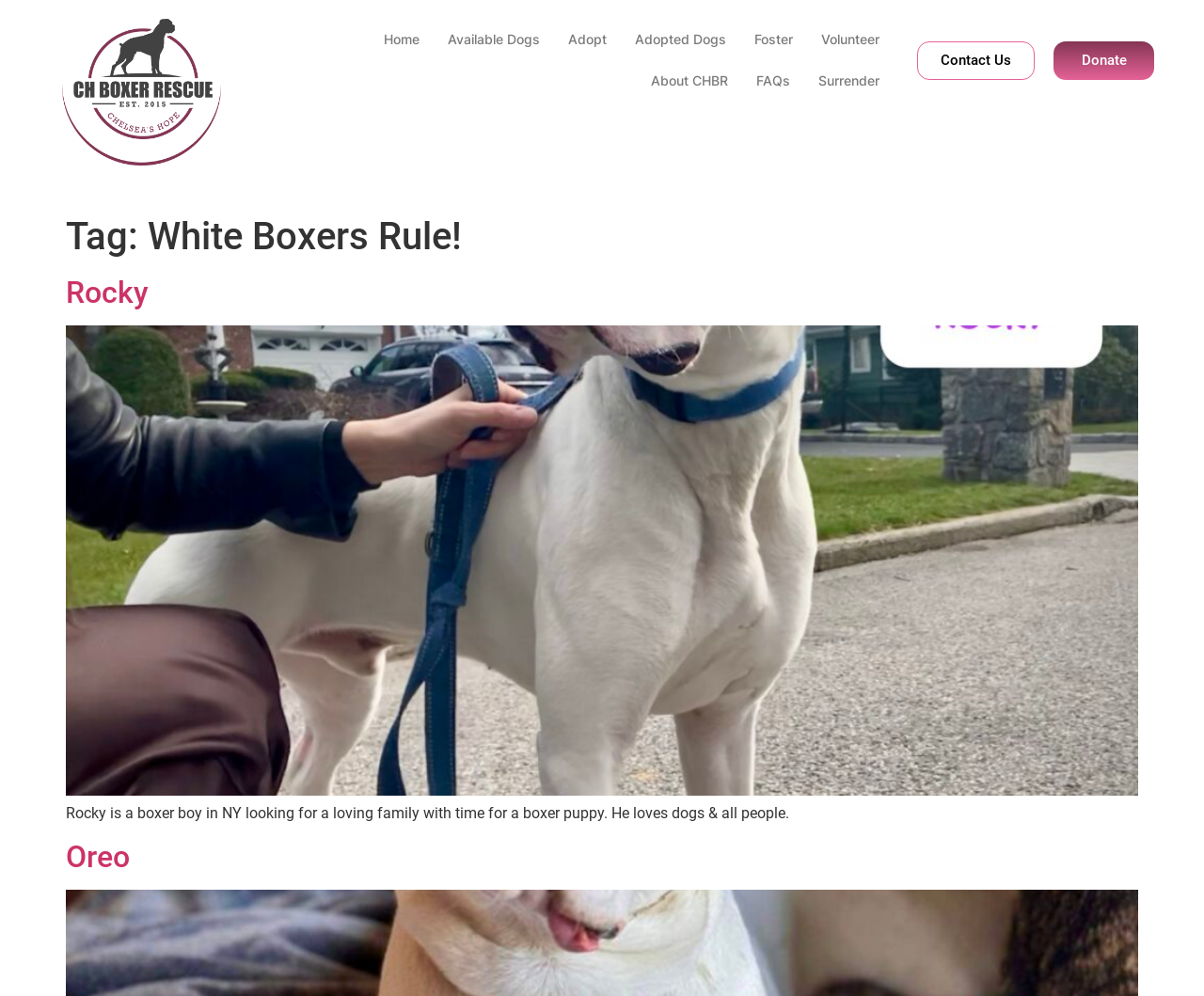Based on the element description, predict the bounding box coordinates (top-left x, top-left y, bottom-right x, bottom-right y) for the UI element in the screenshot: Oreo

[0.055, 0.842, 0.108, 0.878]